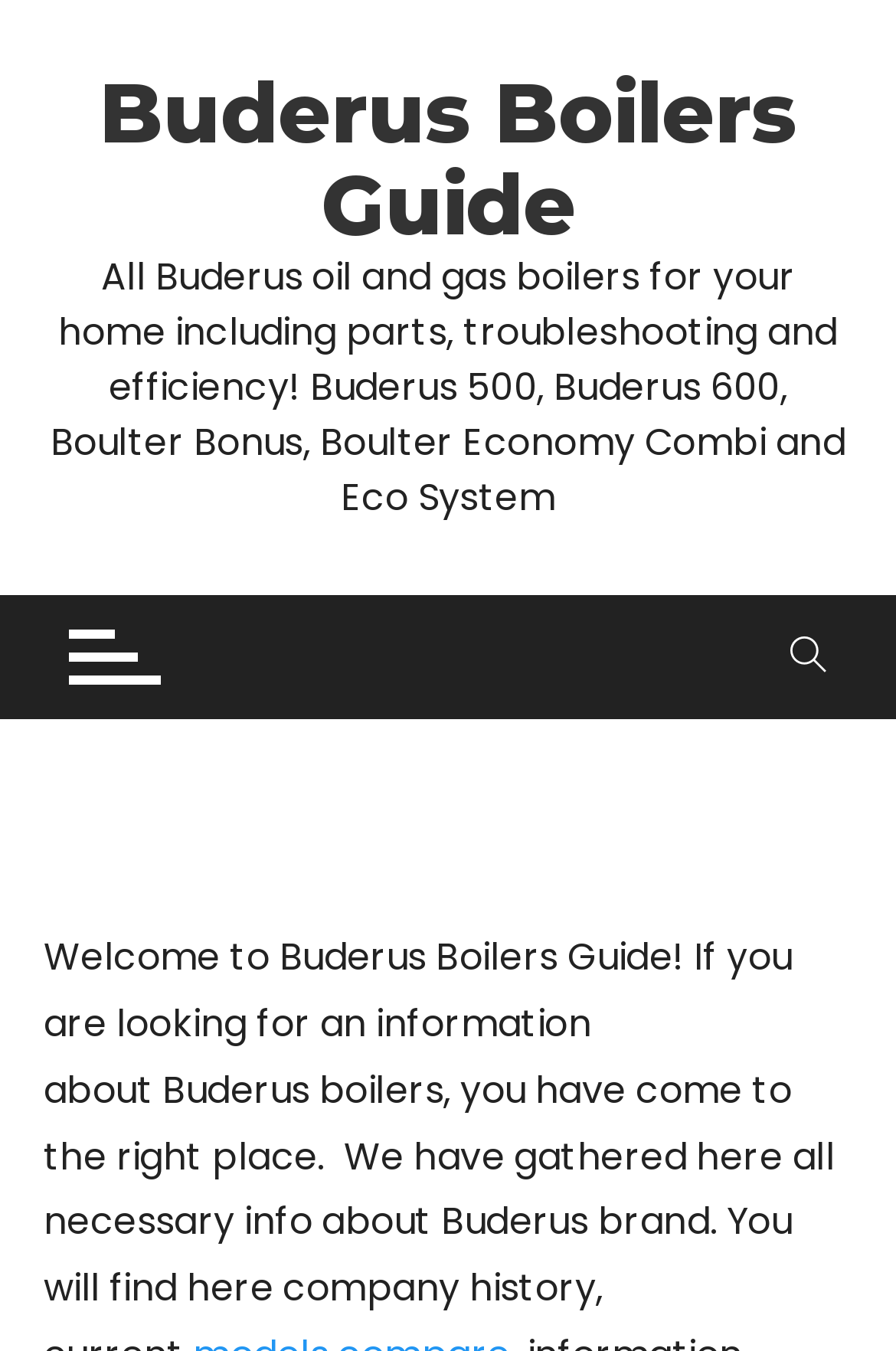Based on the image, provide a detailed response to the question:
Is there a link to the homepage?

I found a link with the text 'Buderus Boilers Guide' which is likely a link to the homepage, as it has the same text as the main heading of the webpage.